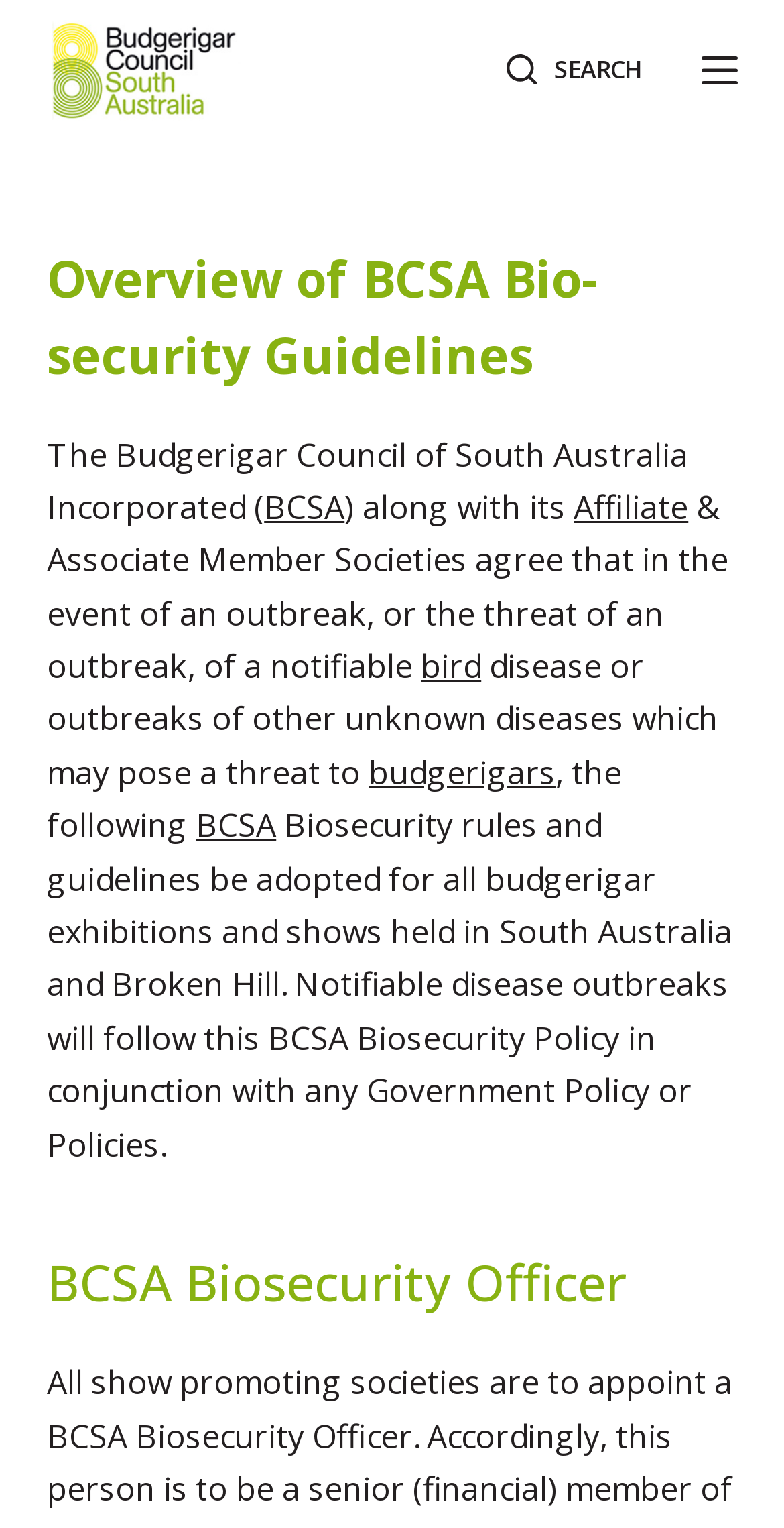What is the text of the webpage's headline?

Overview of BCSA Bio-security Guidelines